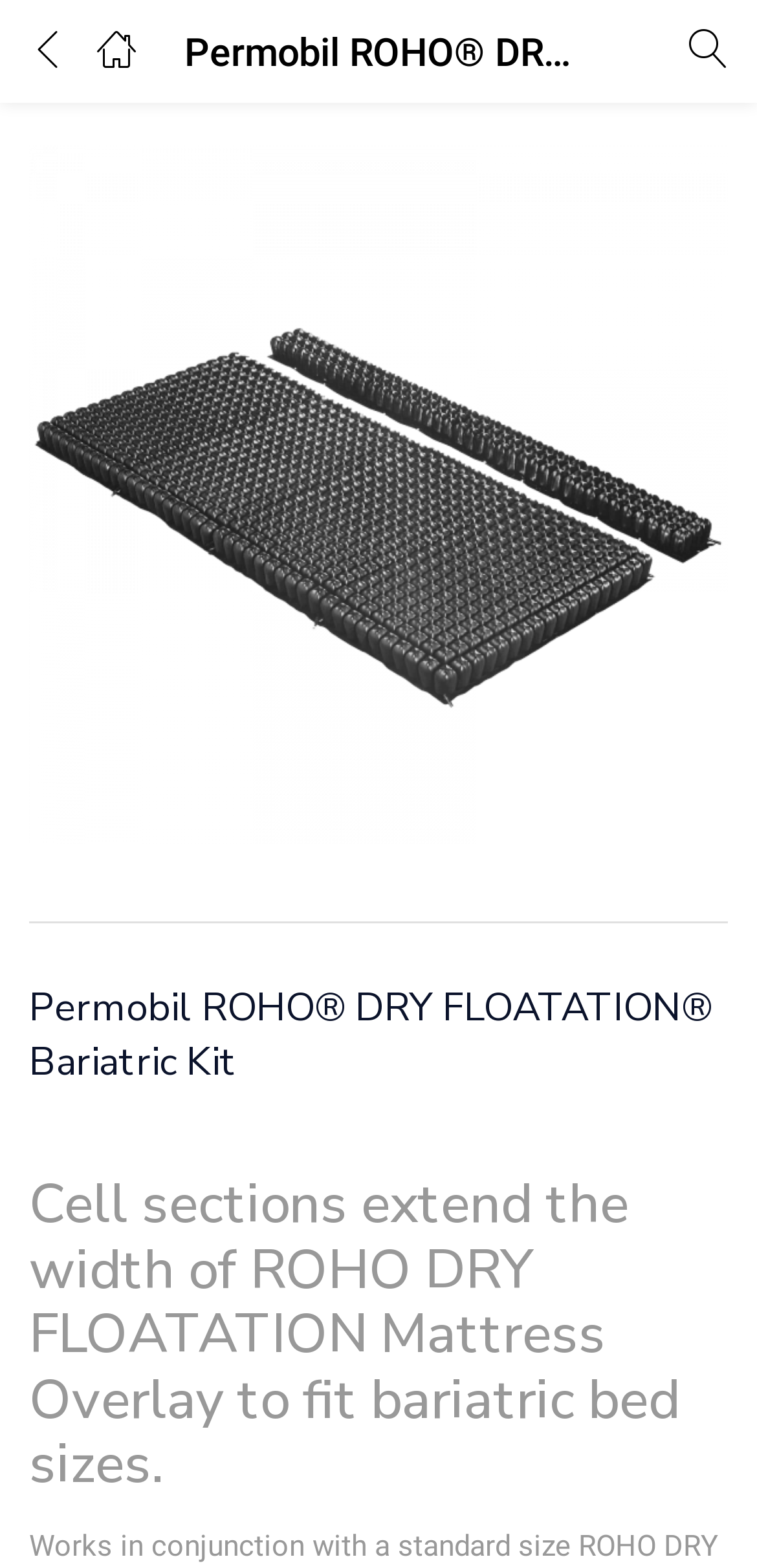Summarize the webpage with intricate details.

The webpage appears to be a product page for the Permobil ROHO DRY FLOATATION Bariatric Kit. At the top, there are three links represented by icons, aligned horizontally. Below these icons, a dialog box is positioned, taking up most of the screen's width. Within this dialog box, there is a login form with input fields for username and password, accompanied by a "Remember me" checkbox and a "Lost password?" link. A "Login" button is located at the bottom of the form.

To the right of the dialog box, there is a large figure element that occupies a significant portion of the screen's width. This figure contains an image, but its content is not specified.

Below the dialog box and the figure, there are two headings. The first heading displays the product name, "Permobil ROHO DRY FLOATATION Bariatric Kit". The second heading provides a brief description of the product, stating that it extends the width of the ROHO DRY FLOATATION Mattress Overlay to fit bariatric bed sizes.